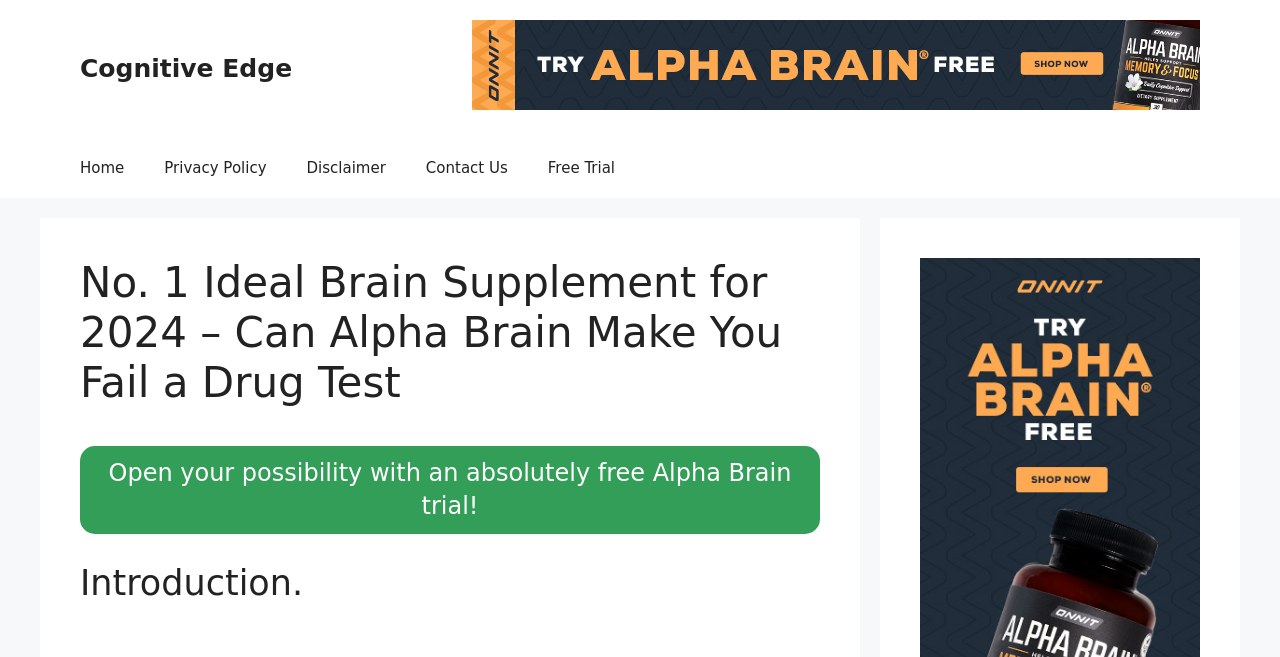Identify and provide the bounding box coordinates of the UI element described: "Contact Us". The coordinates should be formatted as [left, top, right, bottom], with each number being a float between 0 and 1.

[0.317, 0.209, 0.412, 0.301]